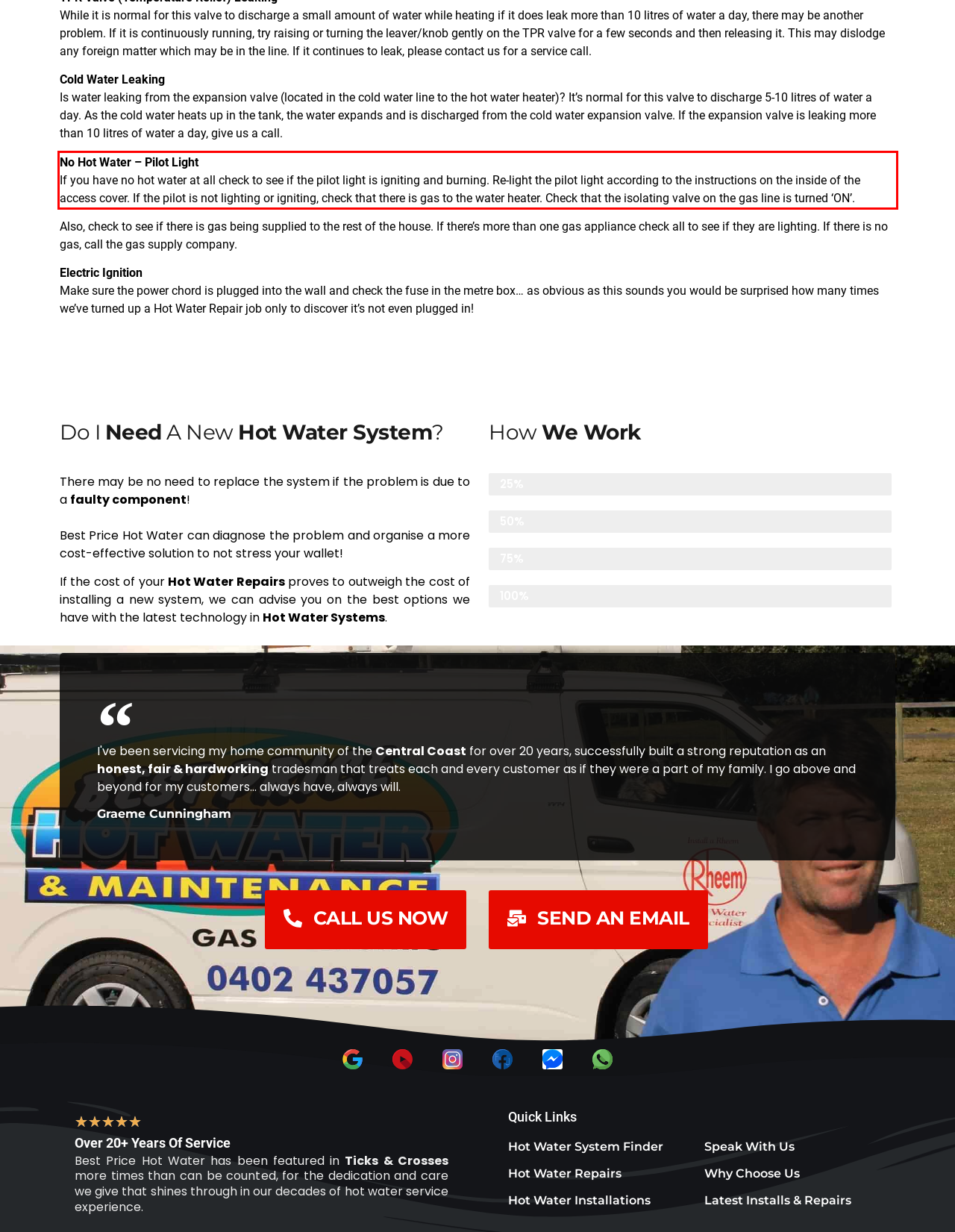Look at the provided screenshot of the webpage and perform OCR on the text within the red bounding box.

No Hot Water – Pilot Light If you have no hot water at all check to see if the pilot light is igniting and burning. Re-light the pilot light according to the instructions on the inside of the access cover. If the pilot is not lighting or igniting, check that there is gas to the water heater. Check that the isolating valve on the gas line is turned ‘ON’.